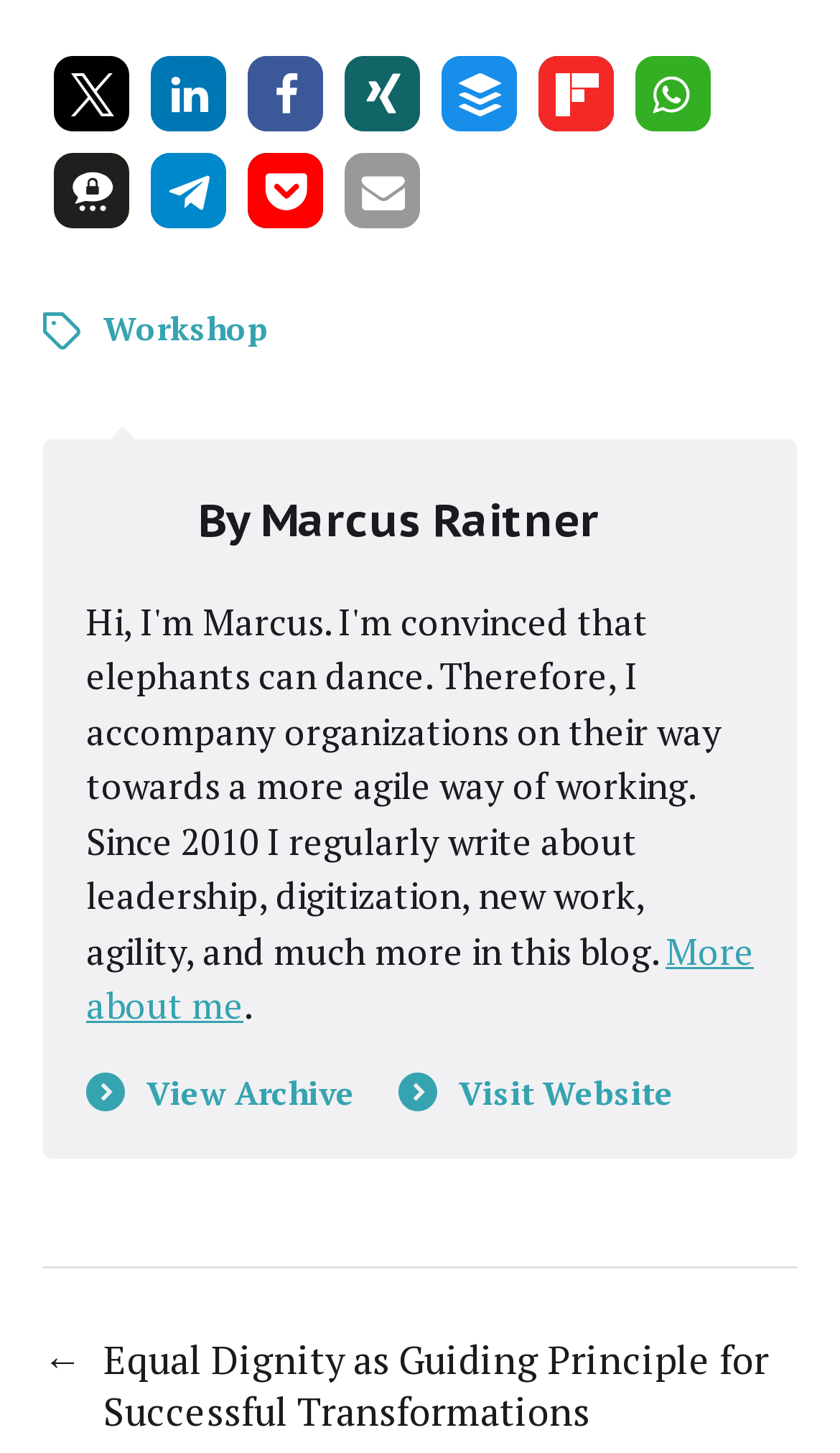How many social media sharing buttons are there?
Can you provide an in-depth and detailed response to the question?

I counted the number of social media sharing buttons on the webpage, including Share on X, Share on LinkedIn, Share on Facebook, Share on XING, Share on buffer, Share on Flipboard, Share on Whatsapp, Share on Threema, and Share on Telegram.